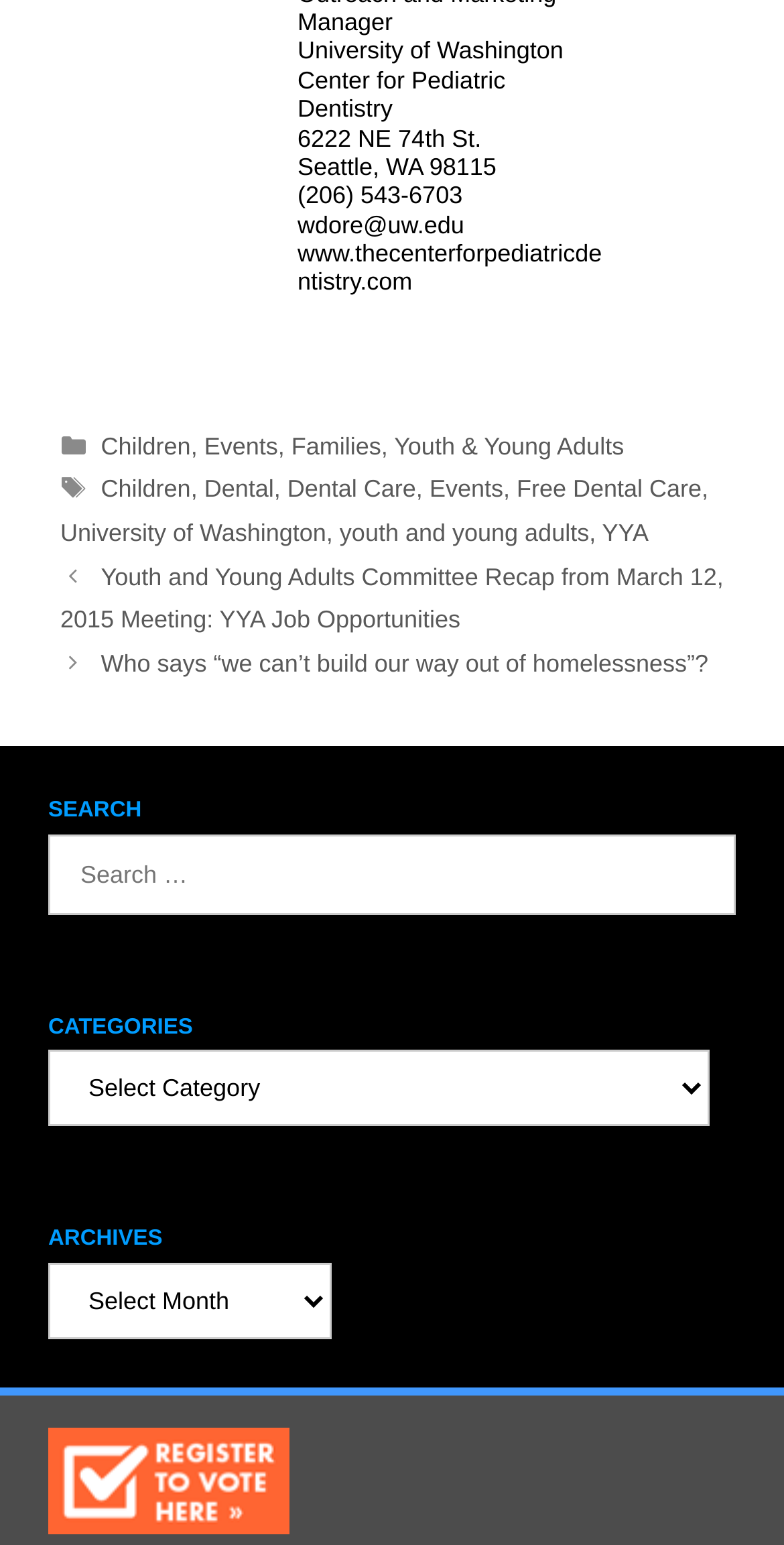How many search fields are available on the webpage? Analyze the screenshot and reply with just one word or a short phrase.

1